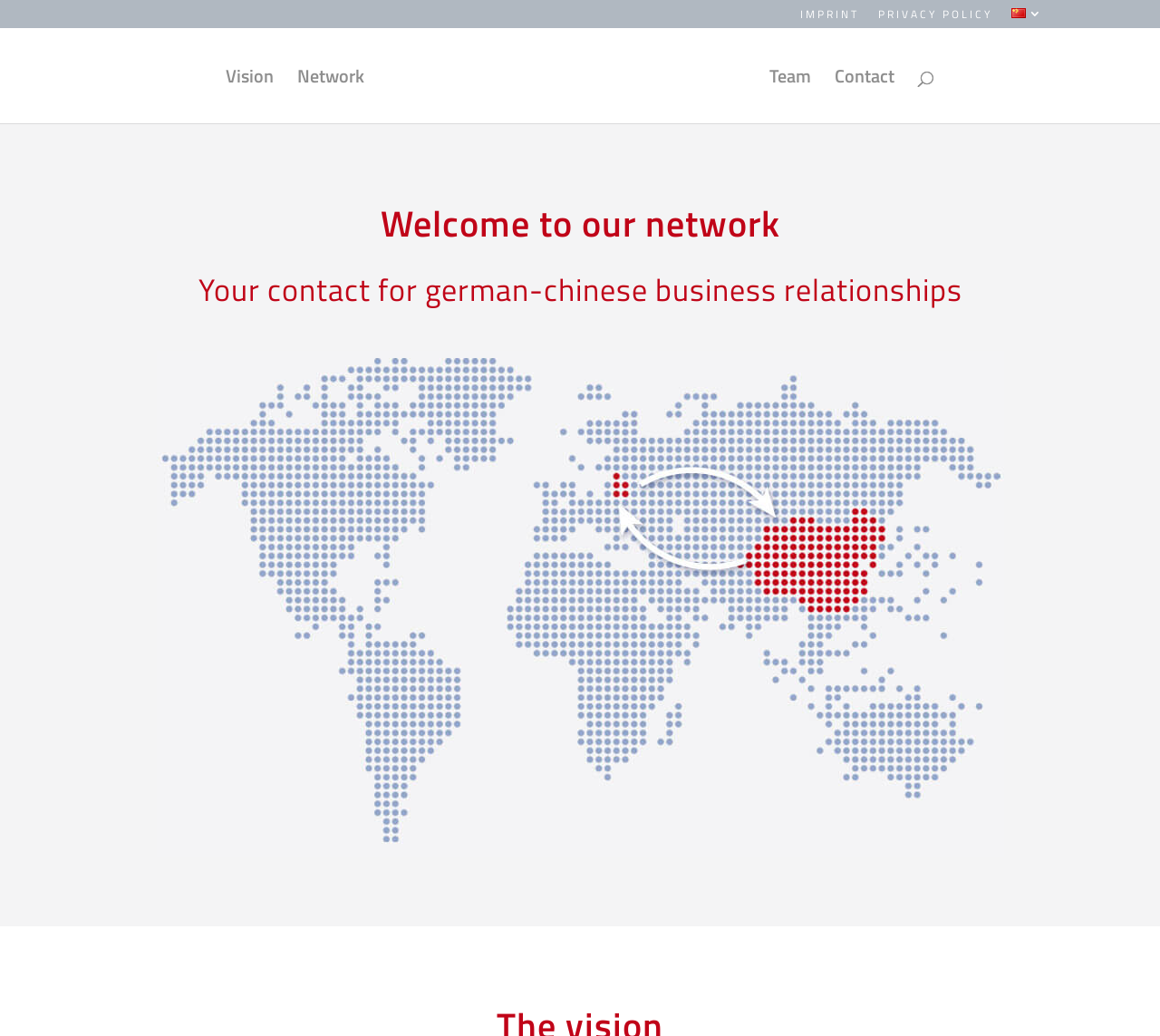Describe all the key features and sections of the webpage thoroughly.

The webpage is the homepage of BELITH Connect GmbH, a company that facilitates German-Chinese business relationships. At the top right corner, there are three links: "IMPRINT", "PRIVACY POLICY", and a language option "中文 (中国)" with a corresponding flag icon. 

Below these links, there is a navigation menu with five links: "Vision", "Network", "BELITH Connect GmbH" with a company logo, "Team", and "Contact". The company logo is positioned to the left of the company name.

On the top left side, there is a search bar with a placeholder text "Search for:". 

The main content of the page is divided into two sections. The first section has a heading "Welcome to our network" and the second section has a heading "Your contact for german-chinese business relationships". These headings are centered and take up the full width of the page.